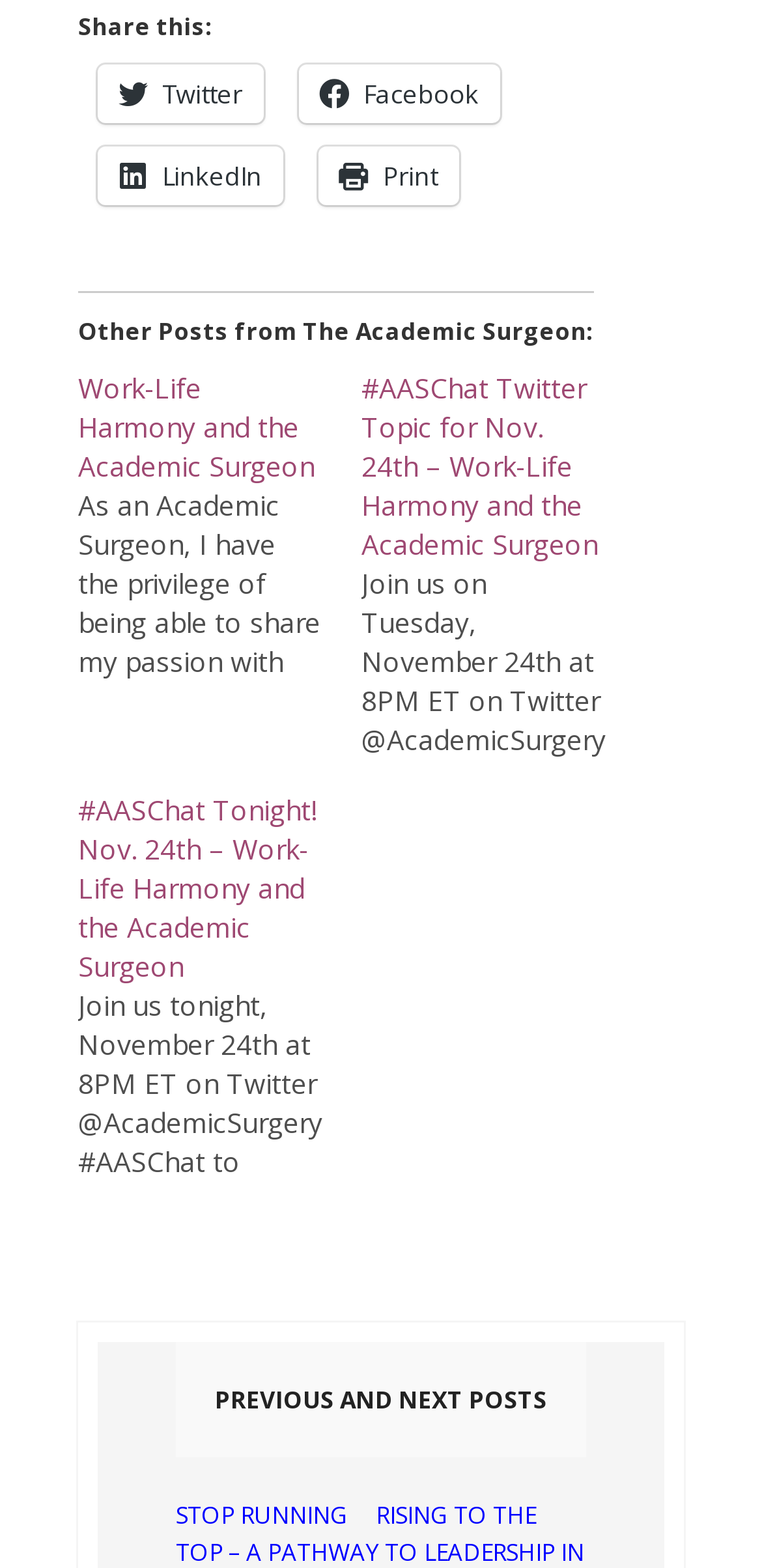Please locate the bounding box coordinates of the element's region that needs to be clicked to follow the instruction: "Read 'Work-Life Harmony and the Academic Surgeon' post". The bounding box coordinates should be provided as four float numbers between 0 and 1, i.e., [left, top, right, bottom].

[0.103, 0.235, 0.474, 0.435]